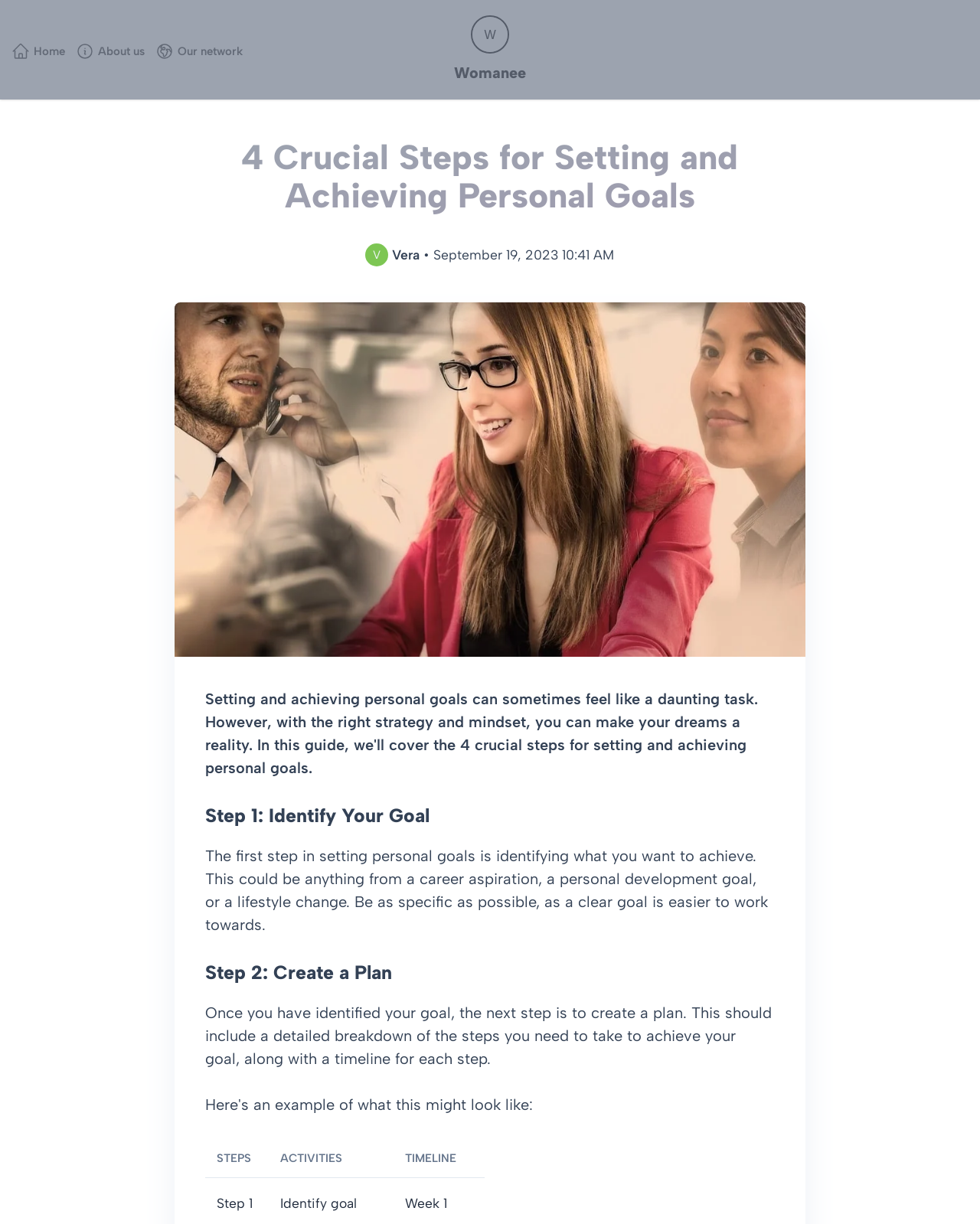Provide a brief response to the question below using a single word or phrase: 
What is the first step in setting personal goals?

Identify Your Goal